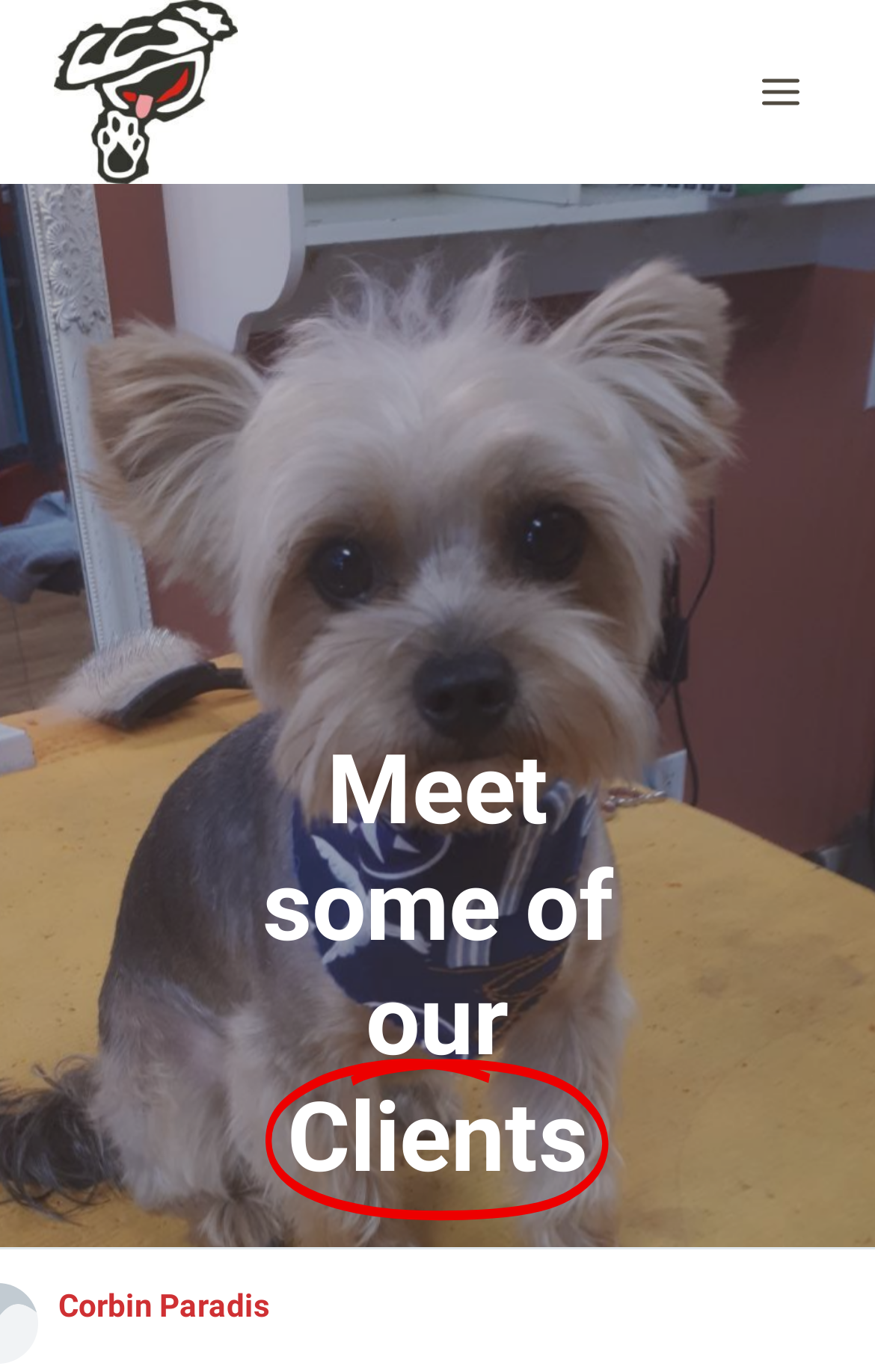Identify the bounding box for the UI element specified in this description: "aria-label="Barkley's Muttland. Dog groomer Kelowna"". The coordinates must be four float numbers between 0 and 1, formatted as [left, top, right, bottom].

[0.062, 0.0, 0.272, 0.134]